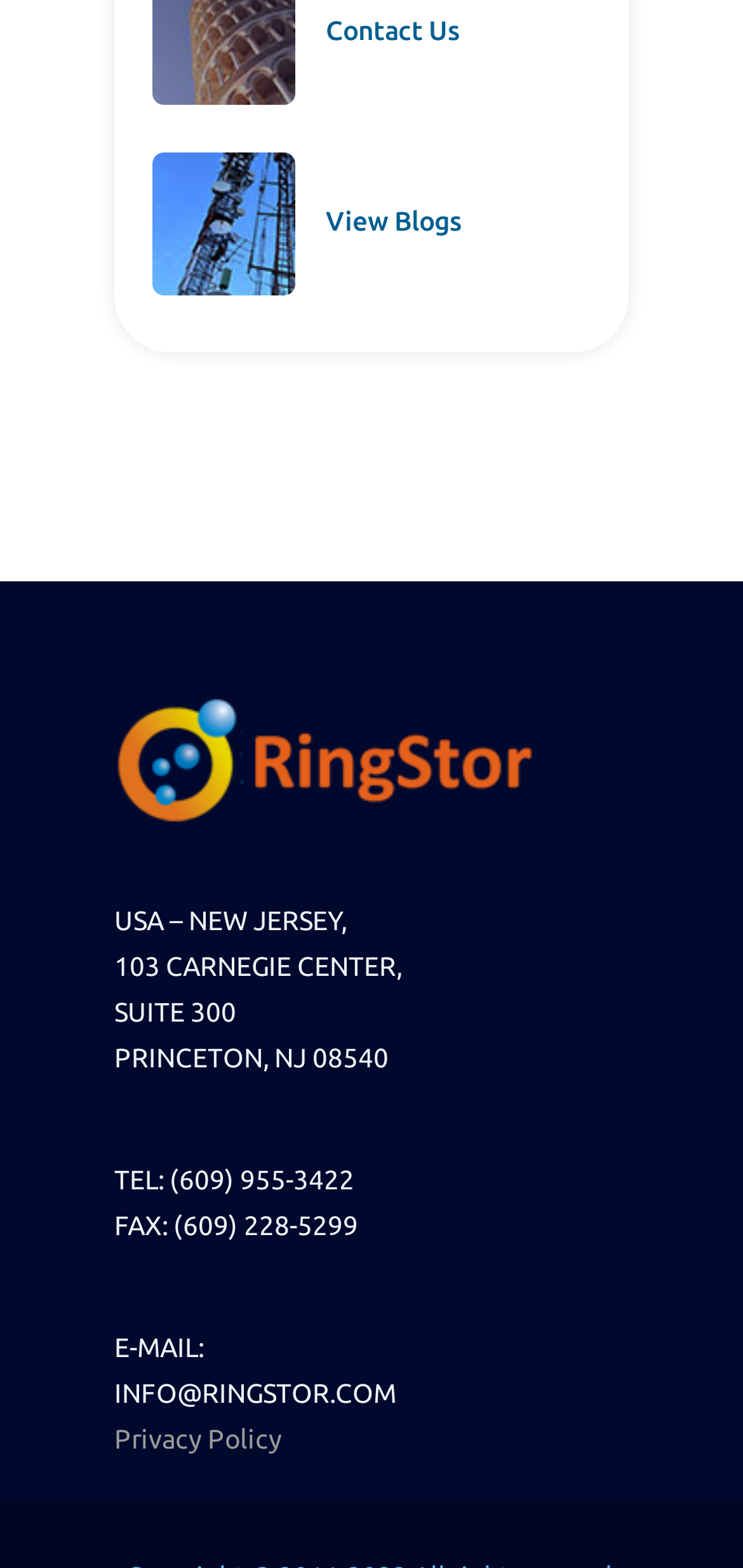Give a one-word or short phrase answer to the question: 
How many links are there in the webpage?

5